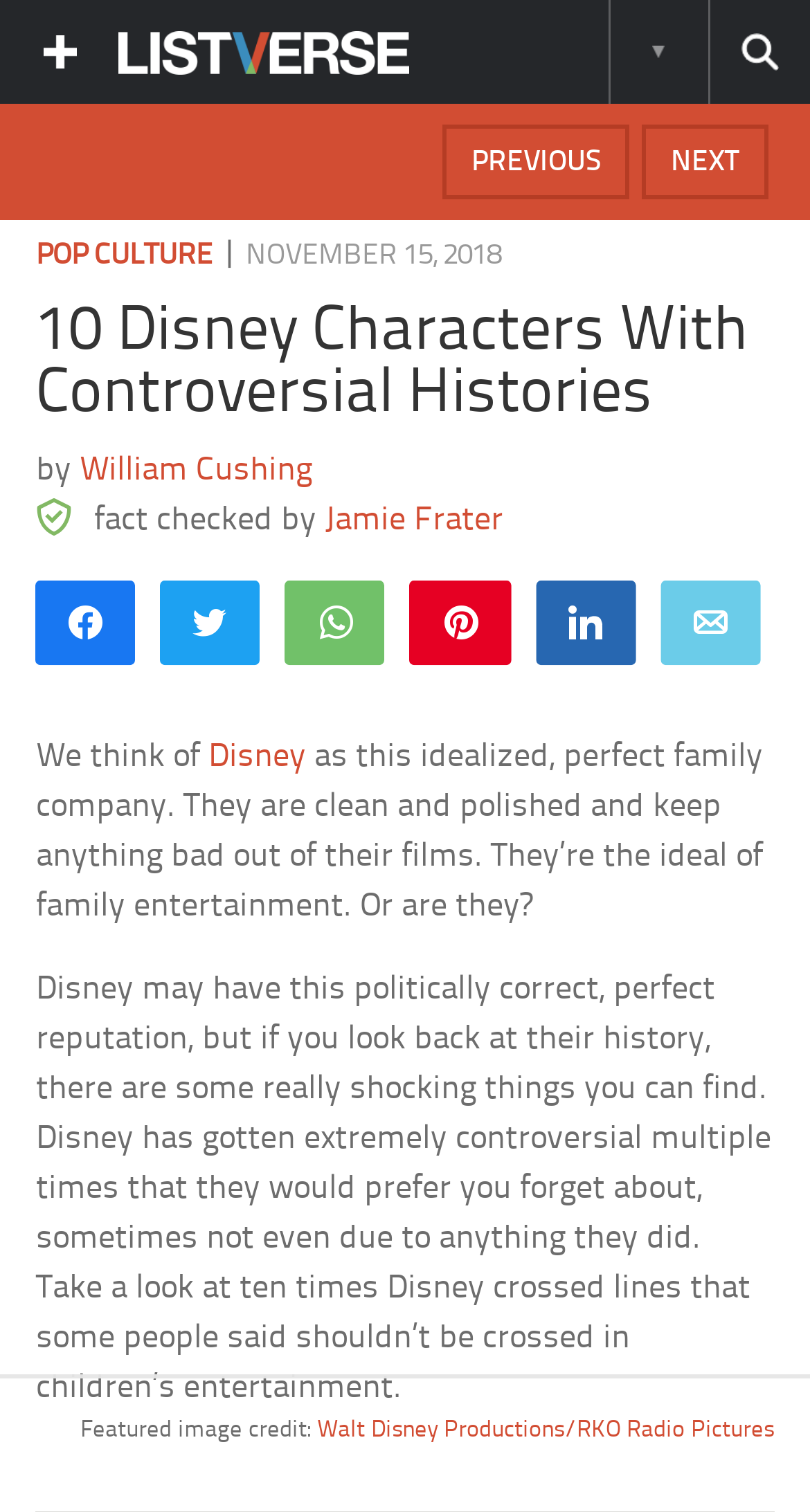Using the information shown in the image, answer the question with as much detail as possible: What is the date of the article?

I determined the answer by reading the time element with the text 'NOVEMBER 15, 2018' and its bounding box coordinates [0.304, 0.159, 0.619, 0.18]. This suggests that the article was published on November 15, 2018.